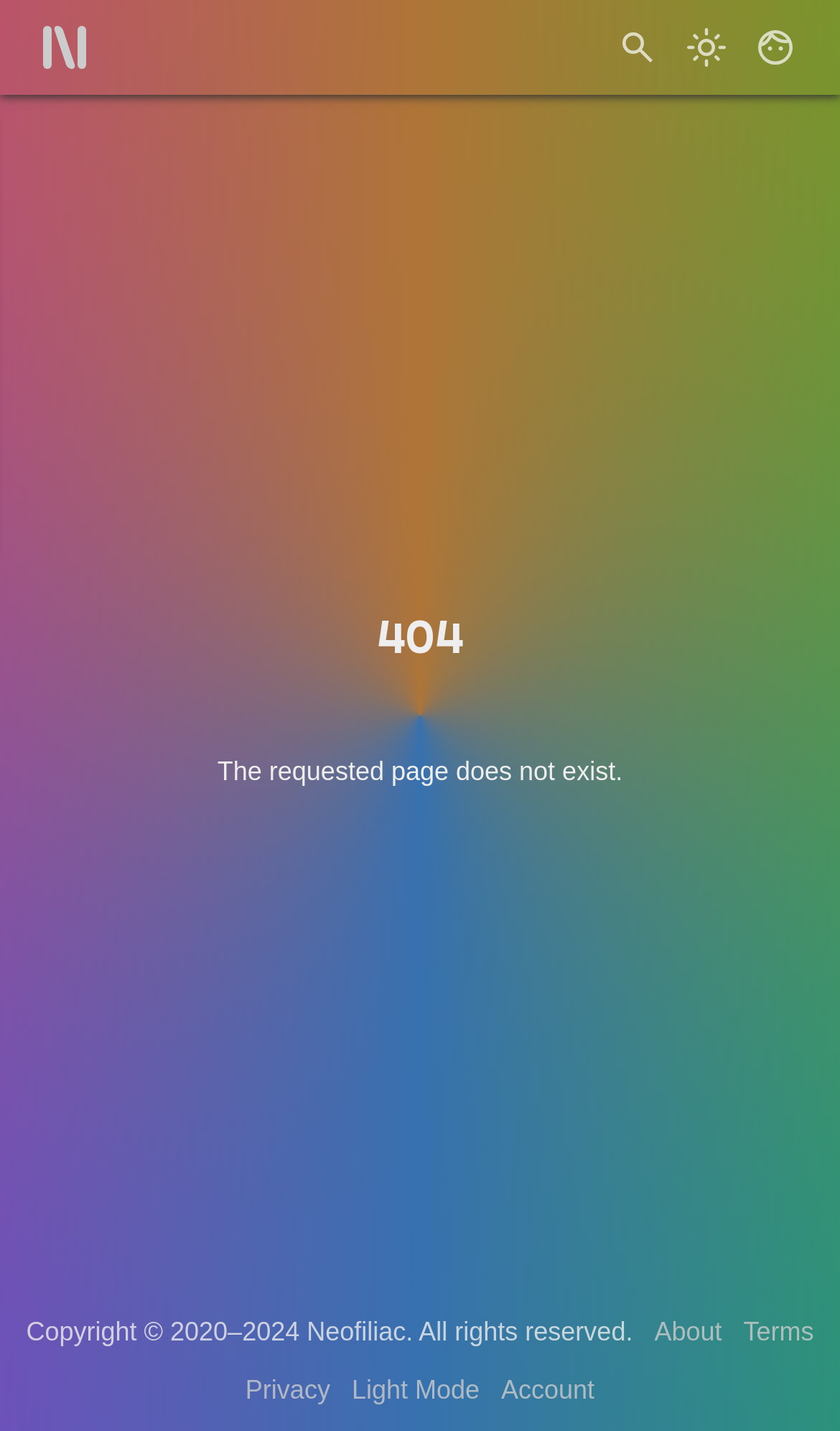Please give a short response to the question using one word or a phrase:
How many links are available in the main menu?

4